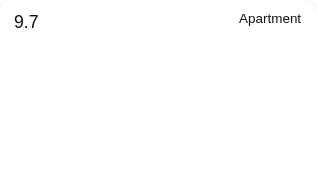With reference to the image, please provide a detailed answer to the following question: What type of accommodation is Woodland Lodge?

The type of accommodation offered by Woodland Lodge can be identified as an apartment, which is explicitly stated in the descriptive text. This information helps potential guests understand the nature of the lodging option and what to expect from their stay.